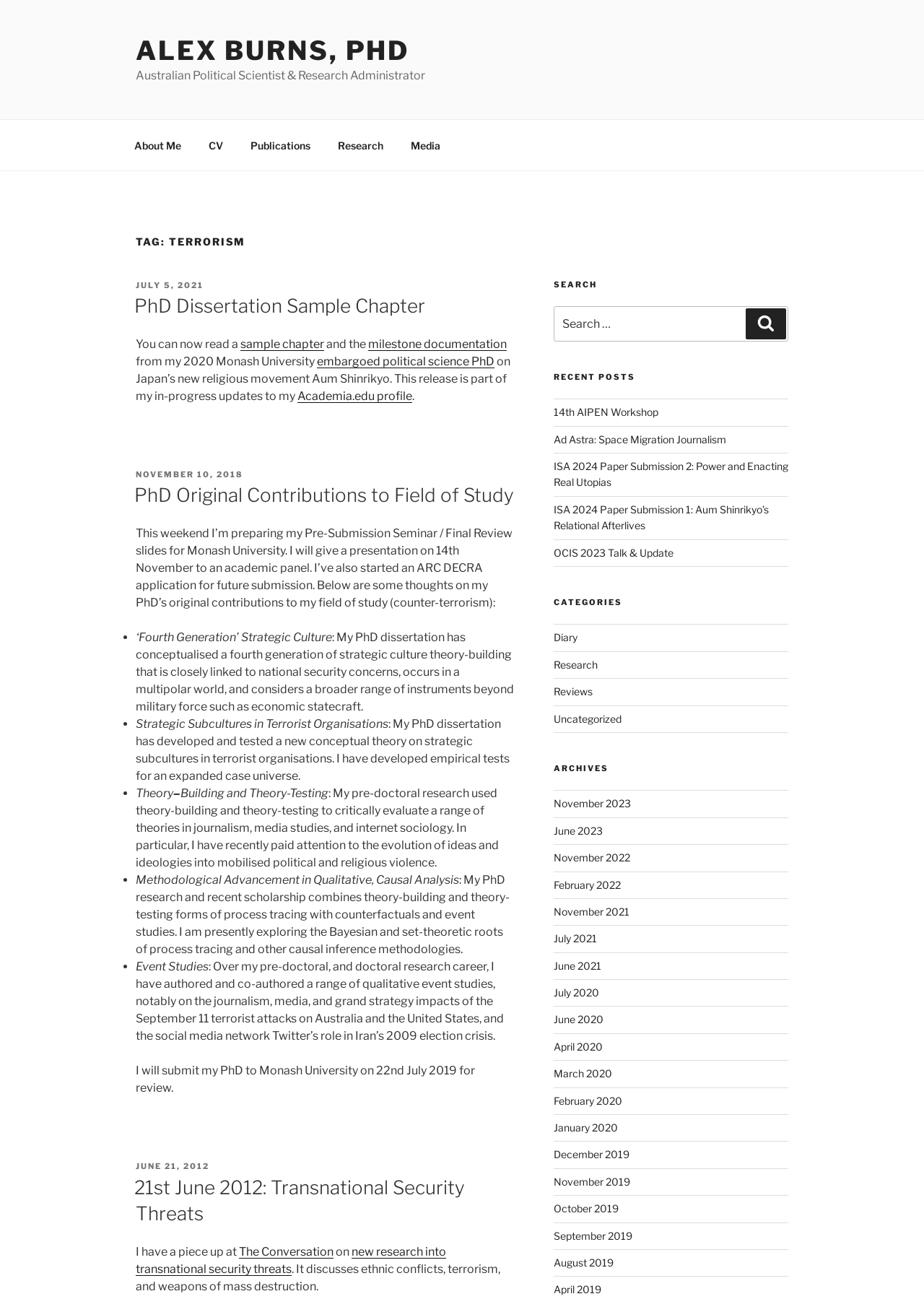Identify the bounding box coordinates for the UI element mentioned here: "Research". Provide the coordinates as four float values between 0 and 1, i.e., [left, top, right, bottom].

[0.352, 0.098, 0.428, 0.125]